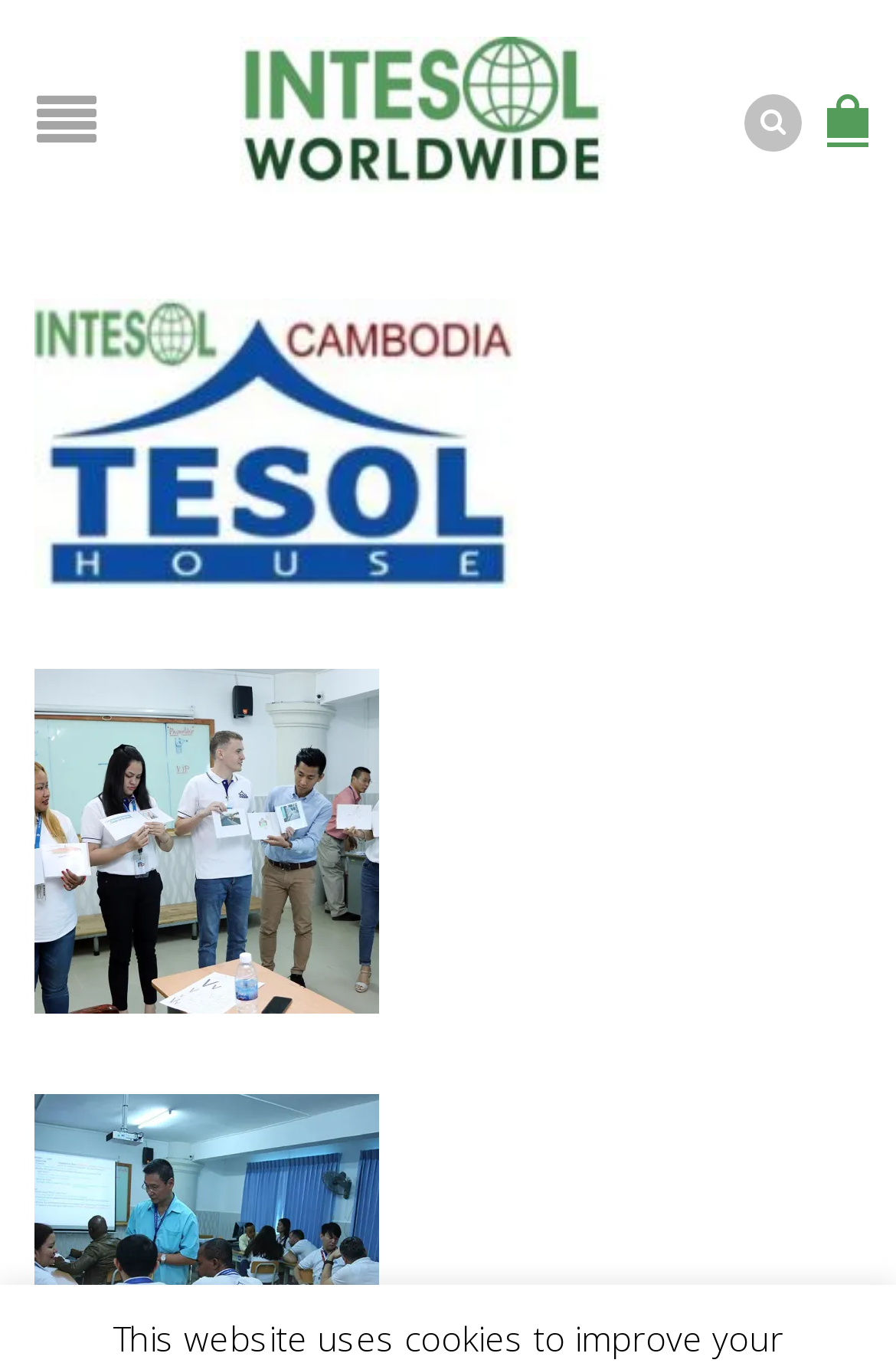Use the details in the image to answer the question thoroughly: 
What is the purpose of the webpage?

Based on the image and figure elements on the webpage, I can infer that the webpage is related to TEFL & TESOL courses, possibly providing information or services for those interested in teaching English as a foreign language.